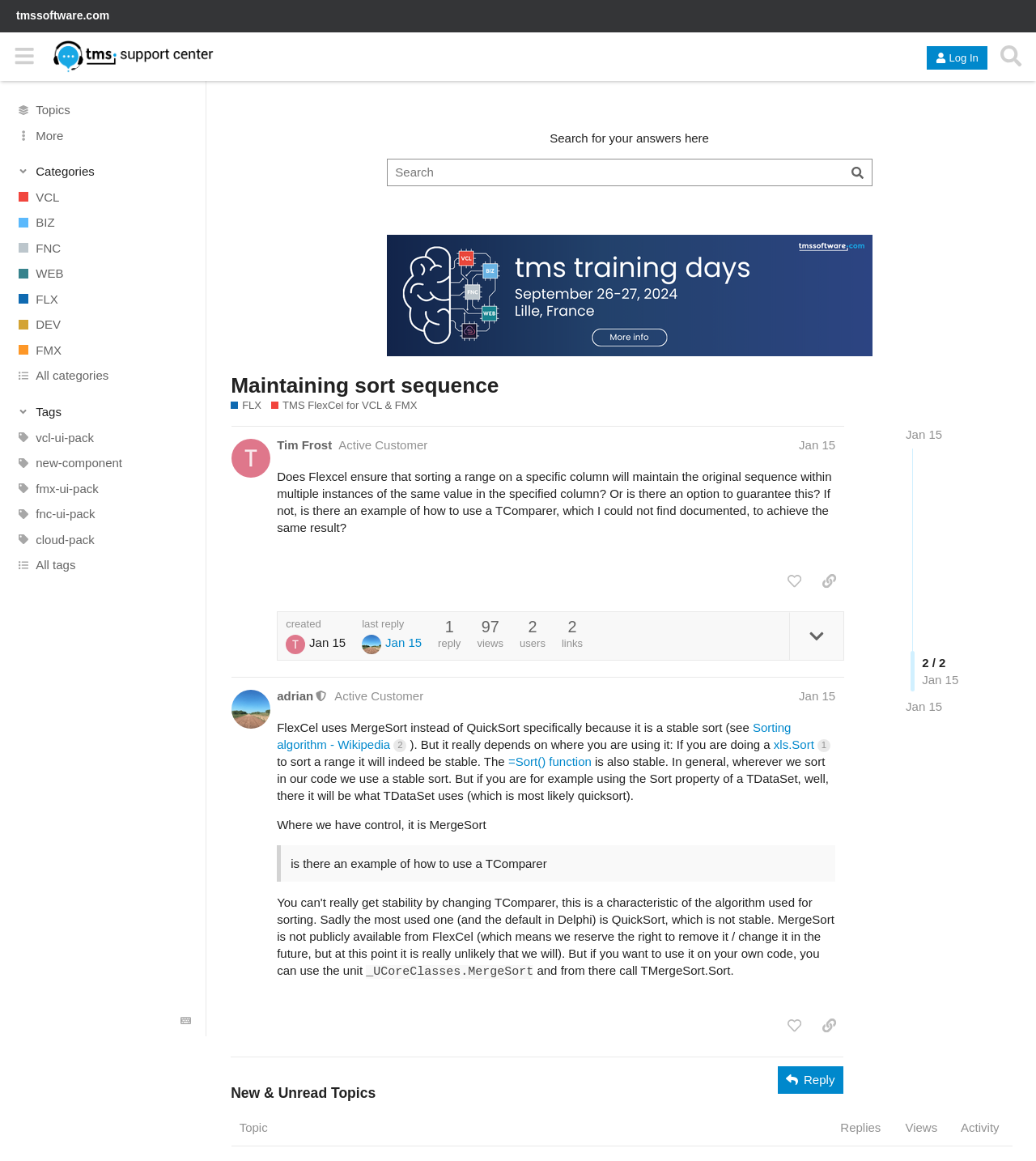Please give a concise answer to this question using a single word or phrase: 
What is the category of the link 'VCL'?

FLX